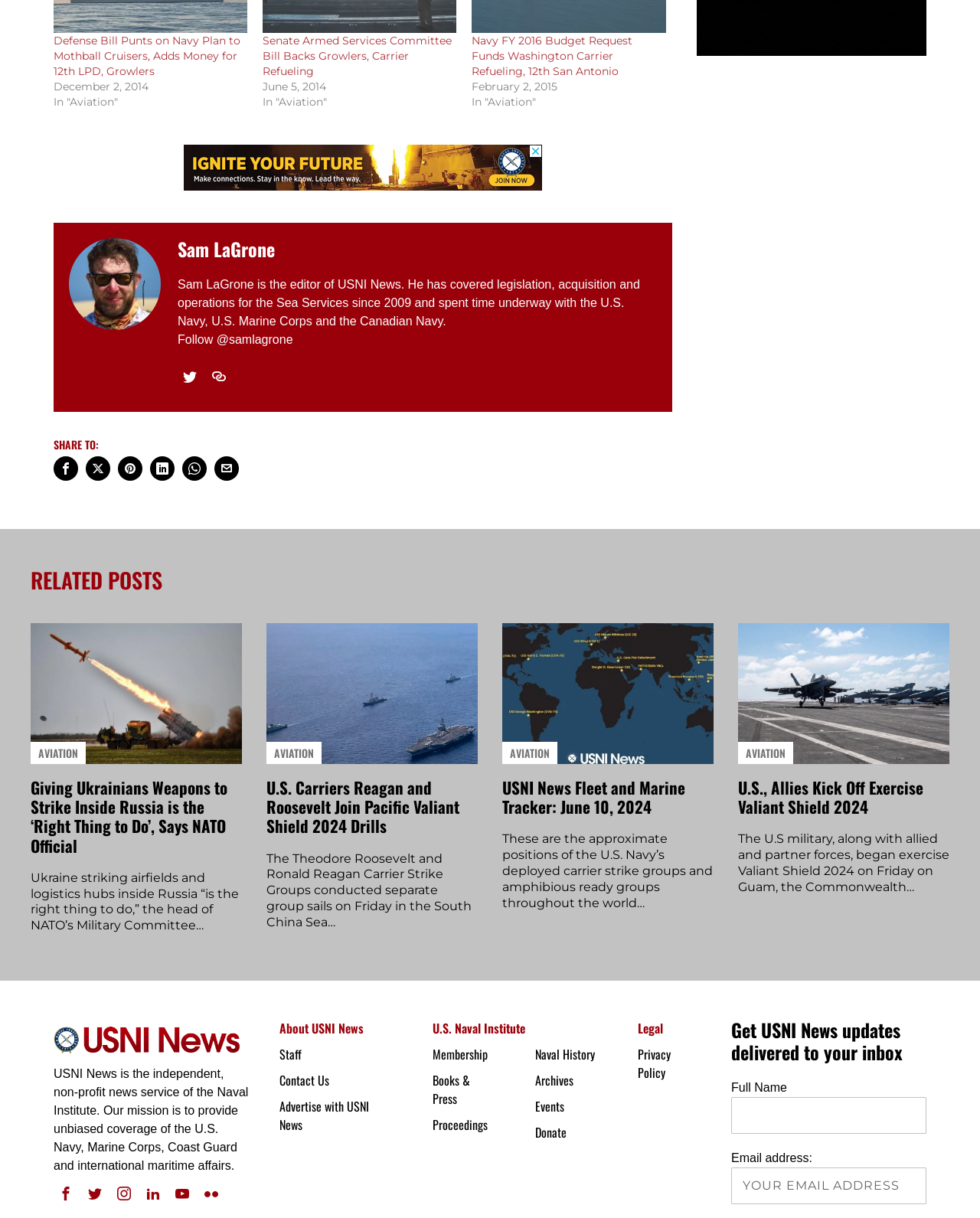Give a one-word or one-phrase response to the question: 
What is the position of the element with the text 'SHARE TO:'?

Top-left